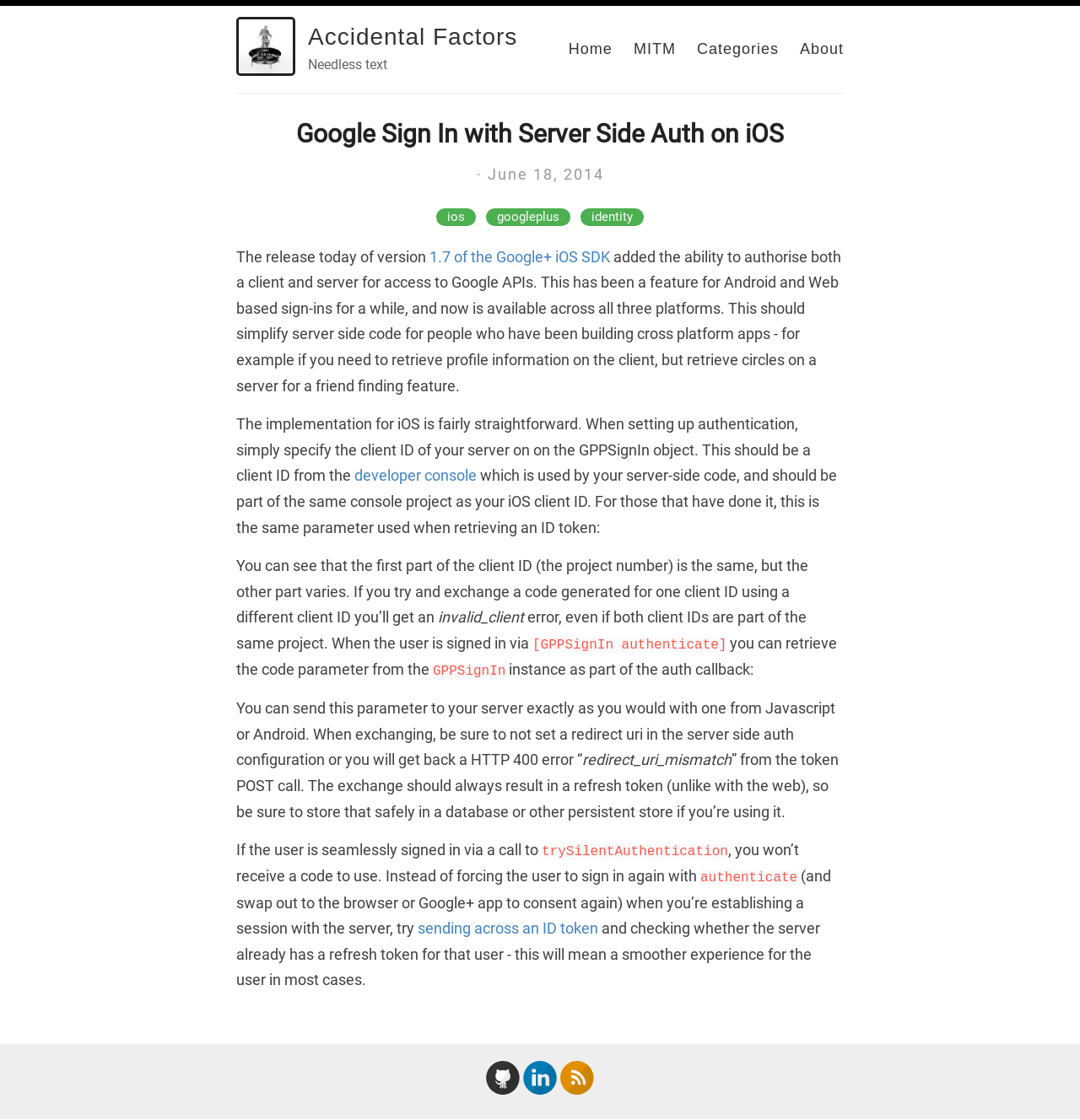Pinpoint the bounding box coordinates of the clickable area necessary to execute the following instruction: "Click on the 'ios' link". The coordinates should be given as four float numbers between 0 and 1, namely [left, top, right, bottom].

[0.404, 0.186, 0.441, 0.202]